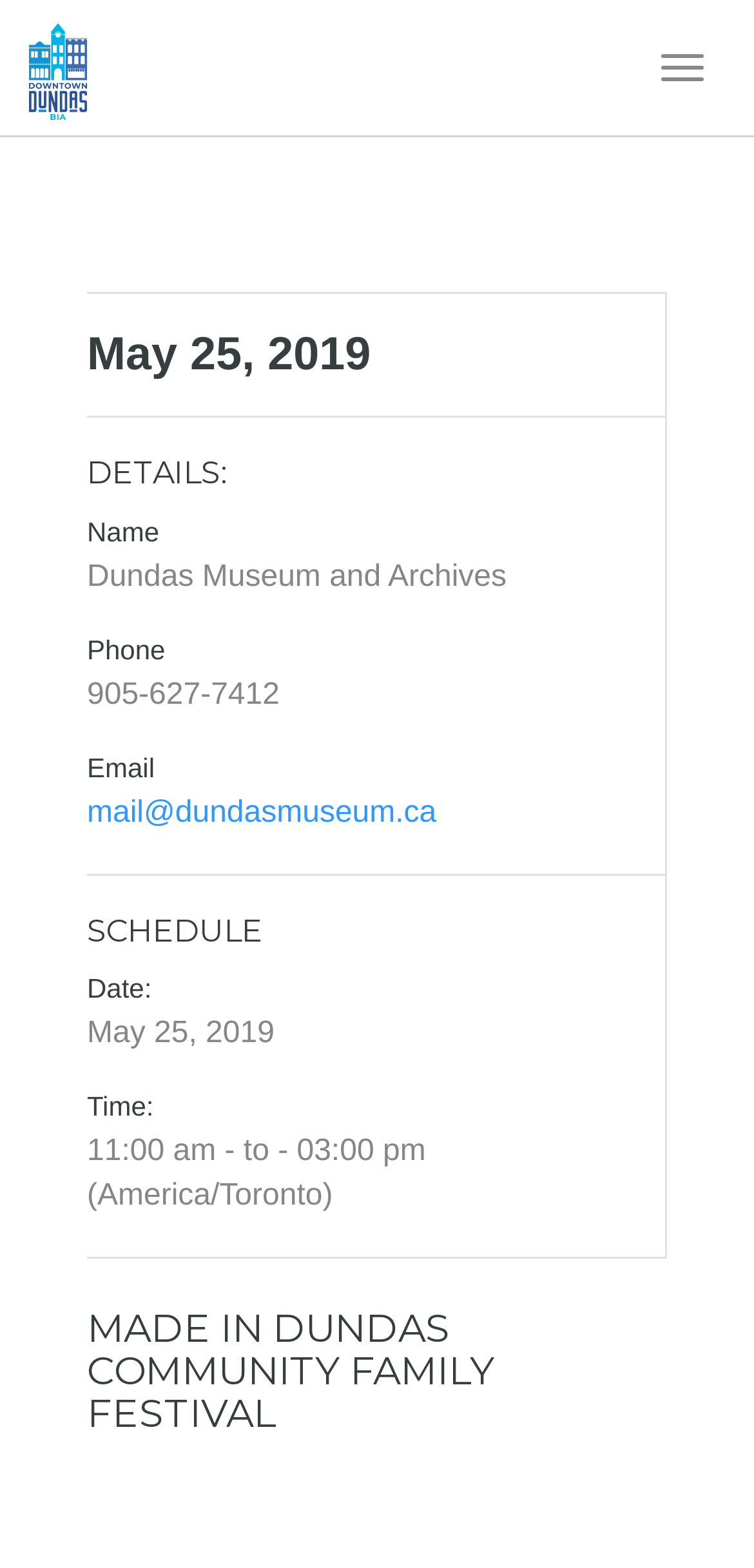Identify the bounding box of the HTML element described here: "mail@dundasmuseum.ca". Provide the coordinates as four float numbers between 0 and 1: [left, top, right, bottom].

[0.115, 0.508, 0.579, 0.528]